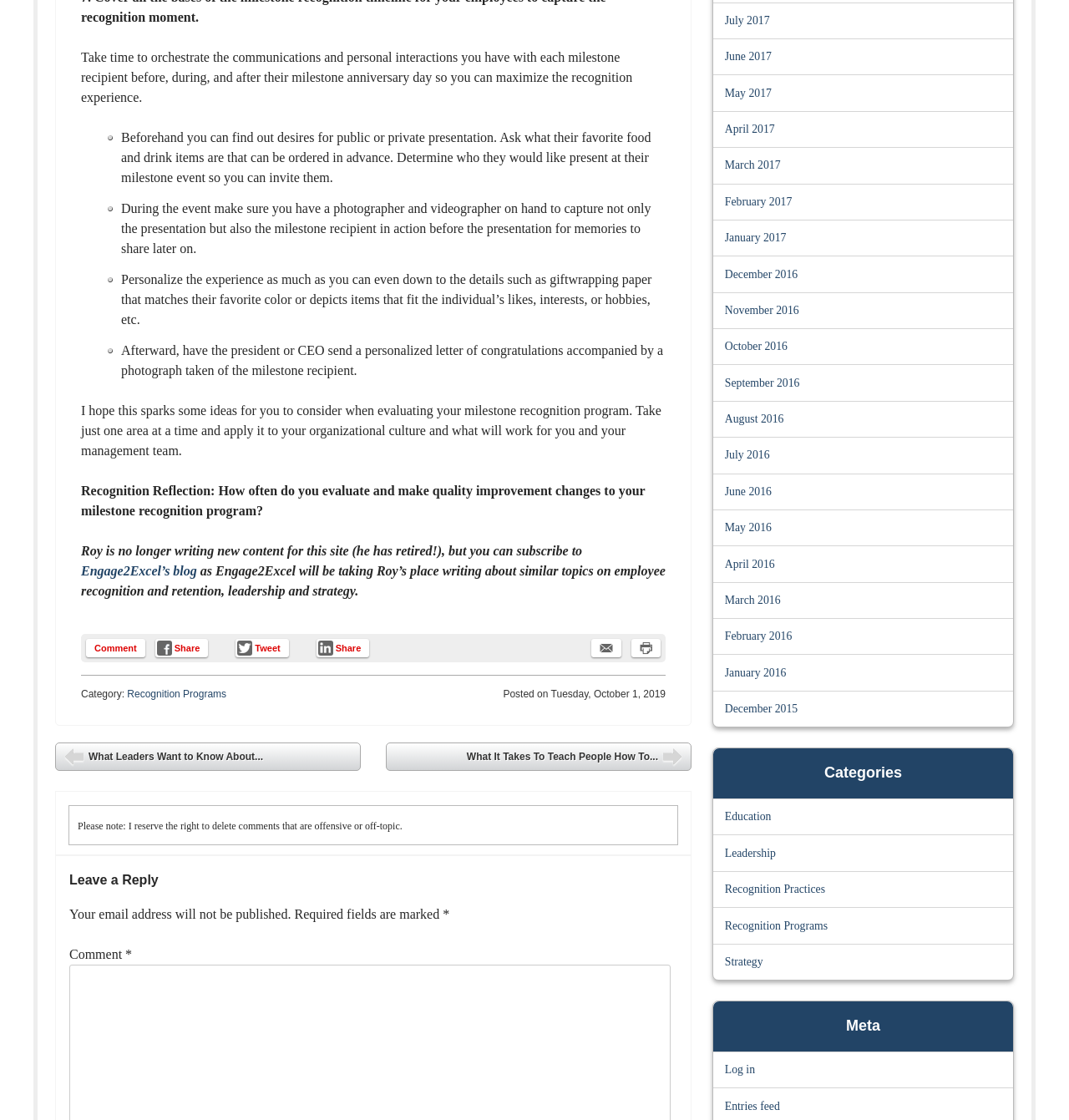What is the category of the blog post?
Based on the image, give a concise answer in the form of a single word or short phrase.

Recognition Programs